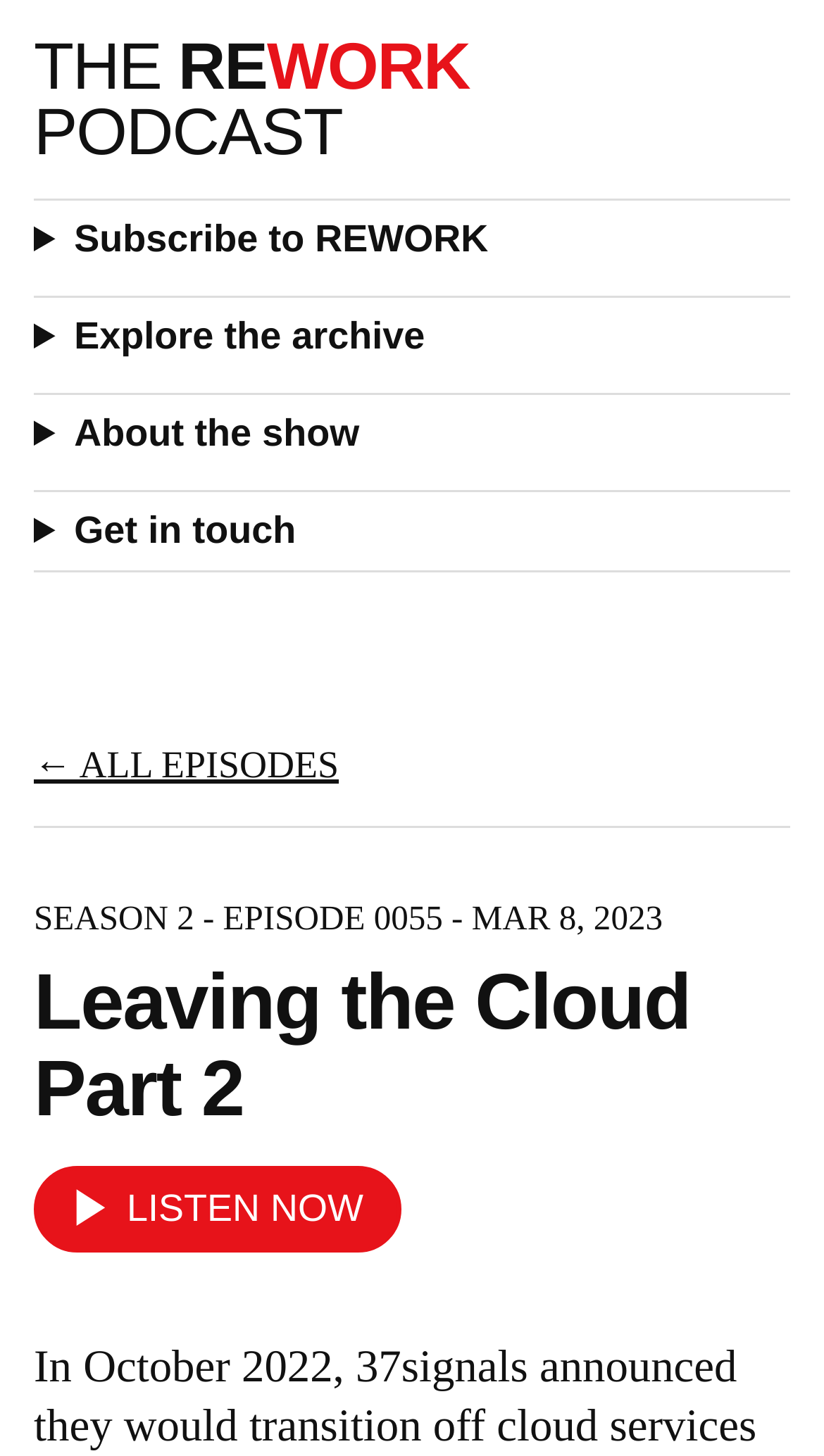Please examine the image and answer the question with a detailed explanation:
What is the company mentioned in the description?

I found the answer by looking at the link element with the text '37signals' which is a child of the static text element with the text 'A podcast about a better way to work and run your business, from'.